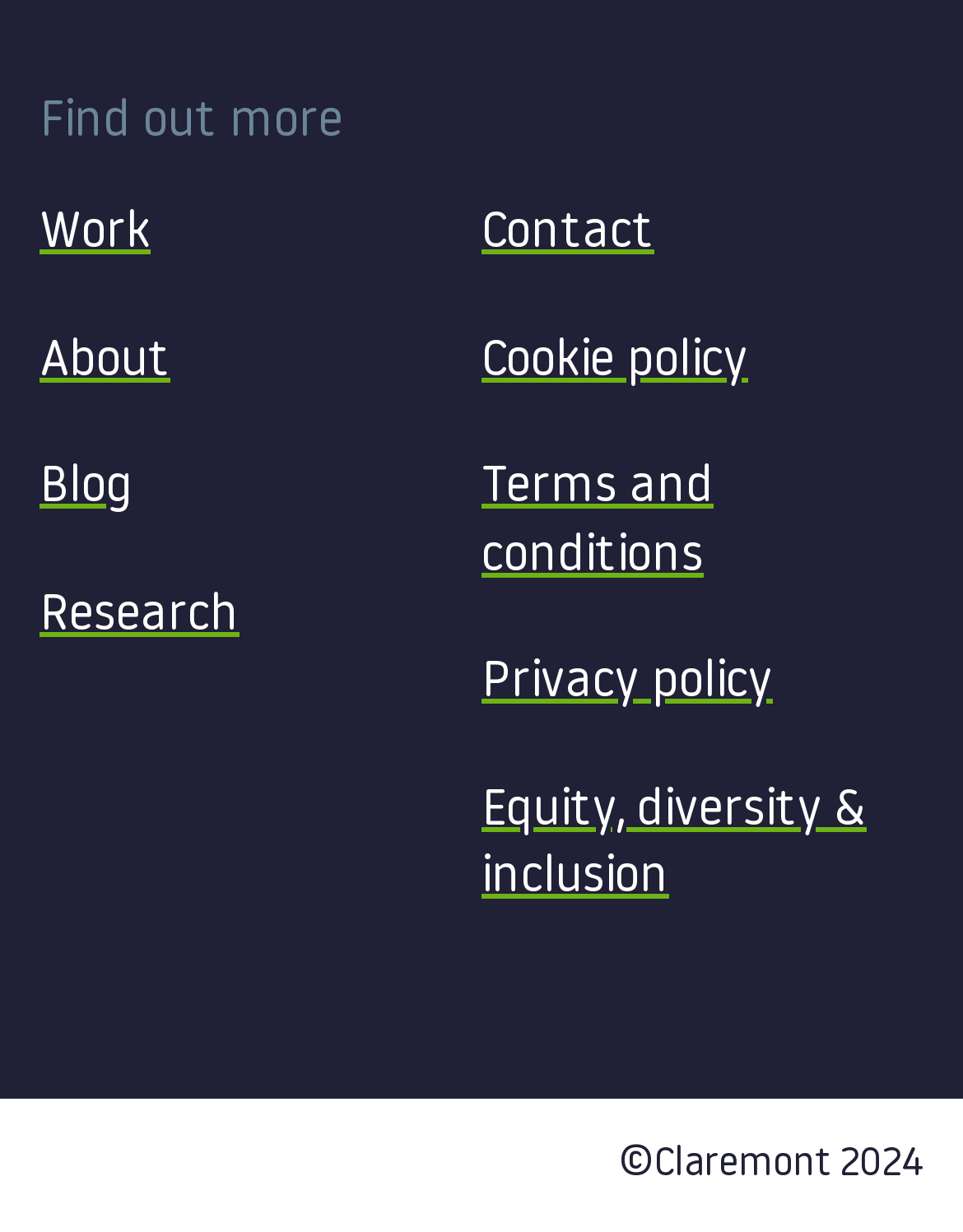Please specify the bounding box coordinates of the clickable region necessary for completing the following instruction: "Read About". The coordinates must consist of four float numbers between 0 and 1, i.e., [left, top, right, bottom].

[0.041, 0.274, 0.177, 0.314]